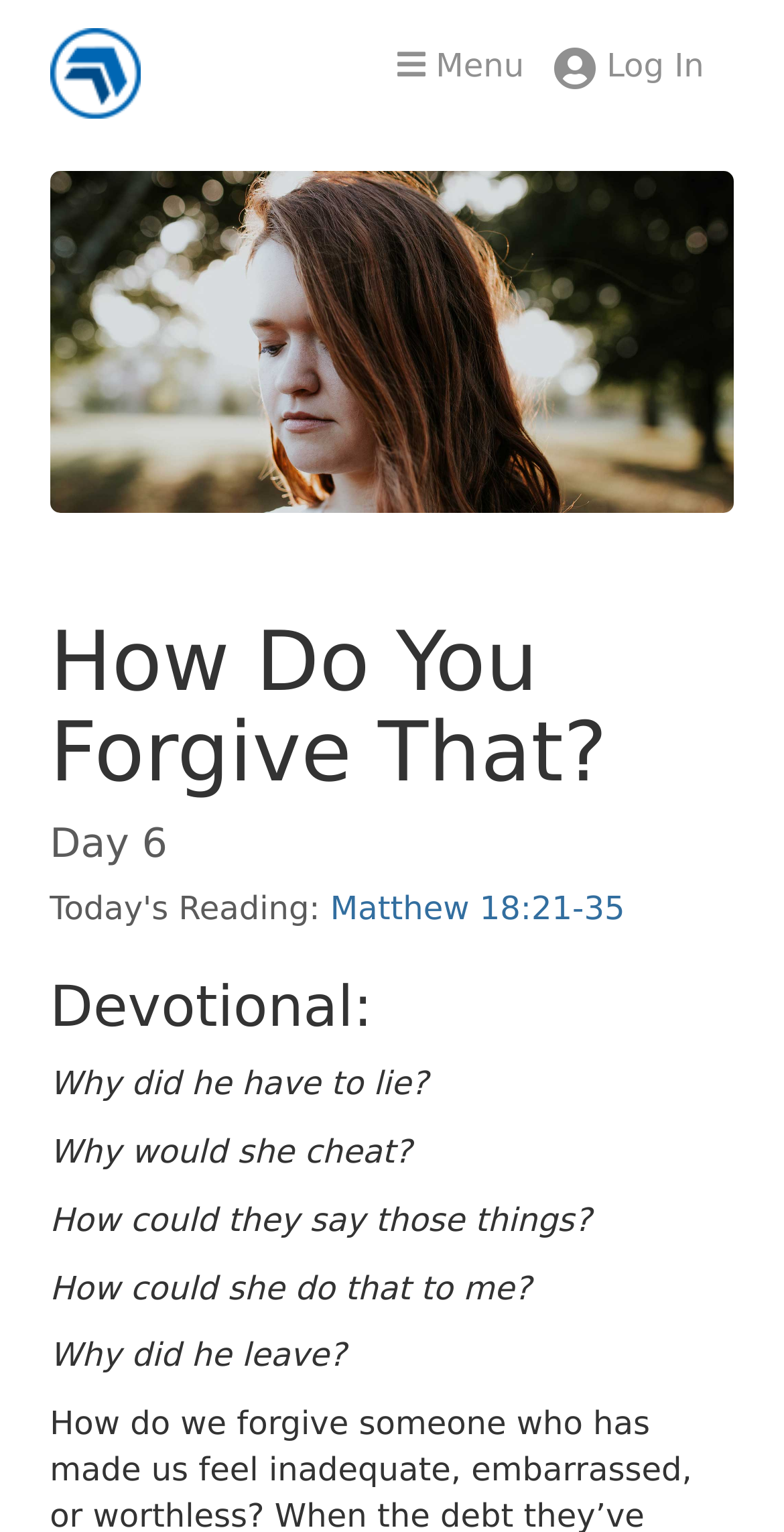Describe in detail what you see on the webpage.

The webpage appears to be a devotional or Bible study page from Bedford Alliance Church. At the top, there is a header section with a logo of Bedford Alliance Church on the left, followed by a link to the church's homepage, a "Log In" button on the right, and a menu icon in the middle. Below the header, there is a large background image that spans the entire width of the page.

The main content of the page is divided into sections, with headings and paragraphs of text. The first heading reads "How Do You Forgive That?" and is followed by a subheading "Day 6". Below this, there is a link to a Bible passage, "Matthew 18:21-35". The next section is headed "Devotional:" and consists of a series of paragraphs with questions, such as "Why did he have to lie?", "Why would she cheat?", and "How could they say those things?". These questions are likely prompts for reflection or discussion.

The layout of the page is clean and easy to follow, with clear headings and concise text. The use of a large background image adds visual interest to the page. Overall, the page appears to be a thoughtful and reflective devotional or Bible study resource.